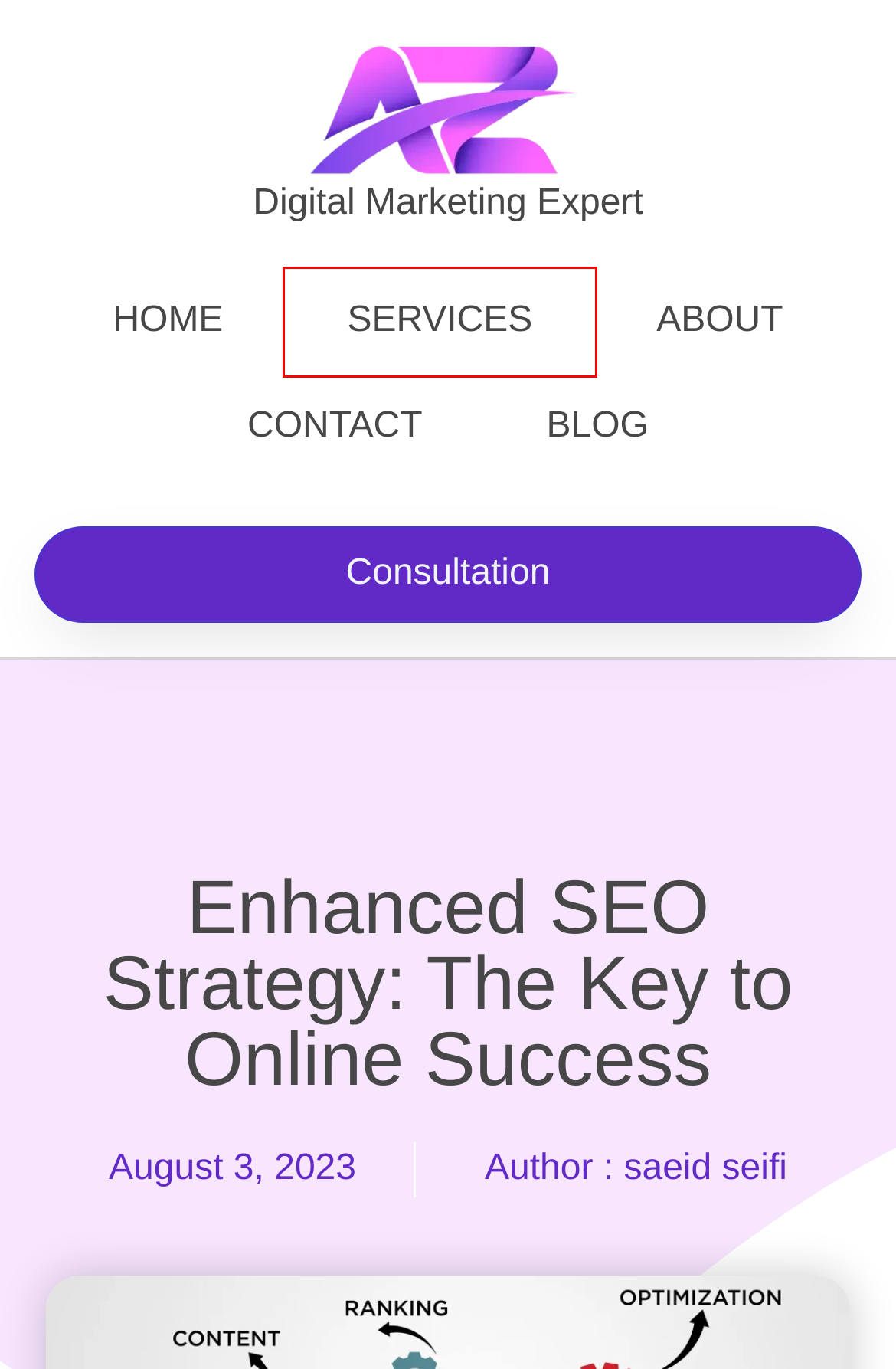After examining the screenshot of a webpage with a red bounding box, choose the most accurate webpage description that corresponds to the new page after clicking the element inside the red box. Here are the candidates:
A. Our Services | AZ Digital Marketing Expert - Comprehensive Digital Marketing Solutions
B. Why a Professionally Designed Website is Crucial for Your Business - AZ
C. ​WEB DESIGN | AZ DIGITAL MARKETING EXPERT
D. Contact Us | AZ Digital Marketing Expert - Get in Touch for a Free Consultation
E. About Us | AZ Digital Marketing Expert - Our Story, Vision & Mission
F. saeid seifi - AZ Digital Marketing Expert USA - SEO, Web Design, Ads, Email, Consulting
G. AZ Digital Marketing Expert | SEO,Web Design,Google Ads,Consultation | USA
H. Blog - AZ Digital Marketing Expert USA - SEO, Web Design, Ads, Email, Consulting

A